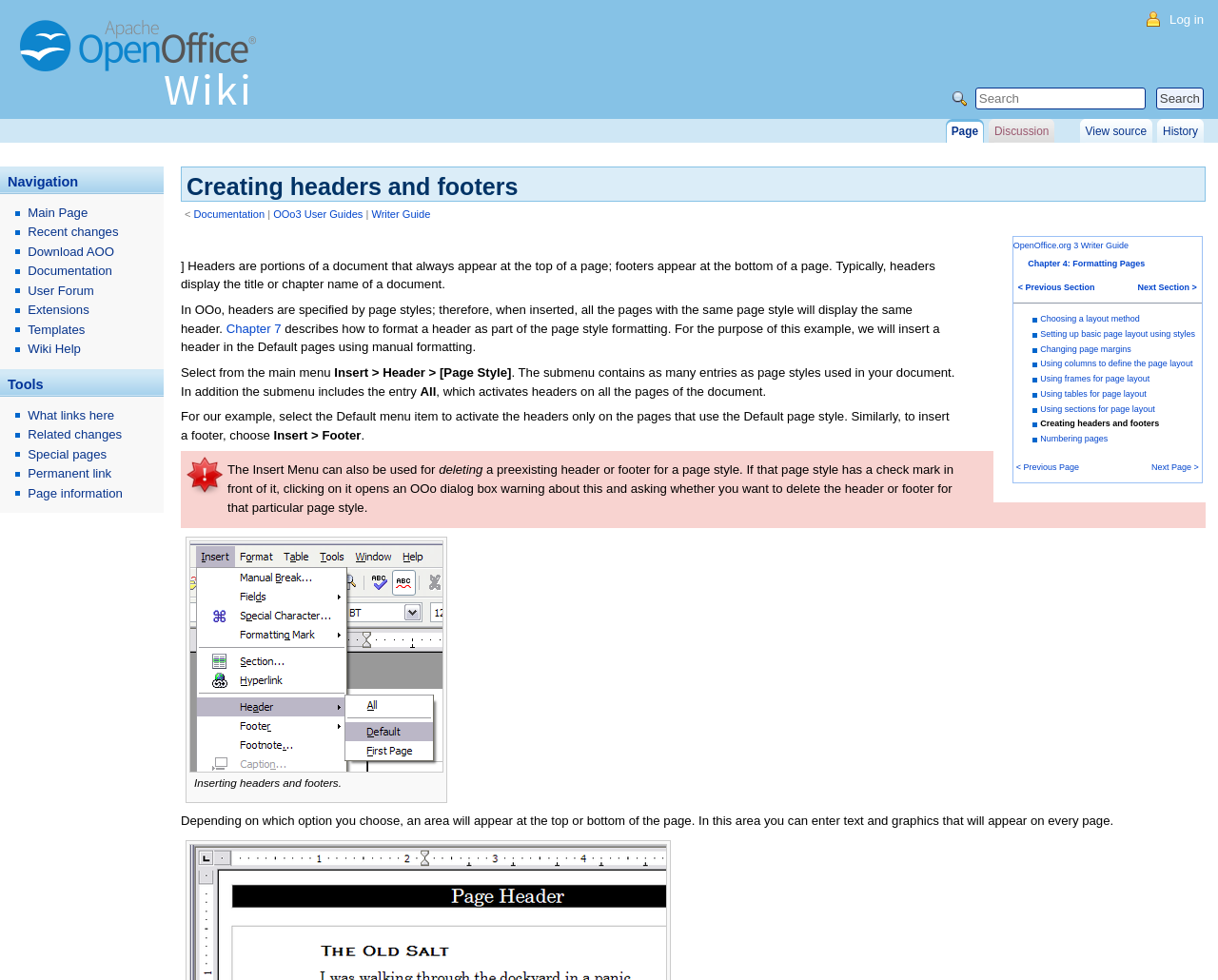Please find the bounding box coordinates of the section that needs to be clicked to achieve this instruction: "View the 'Page' information".

[0.781, 0.121, 0.808, 0.147]